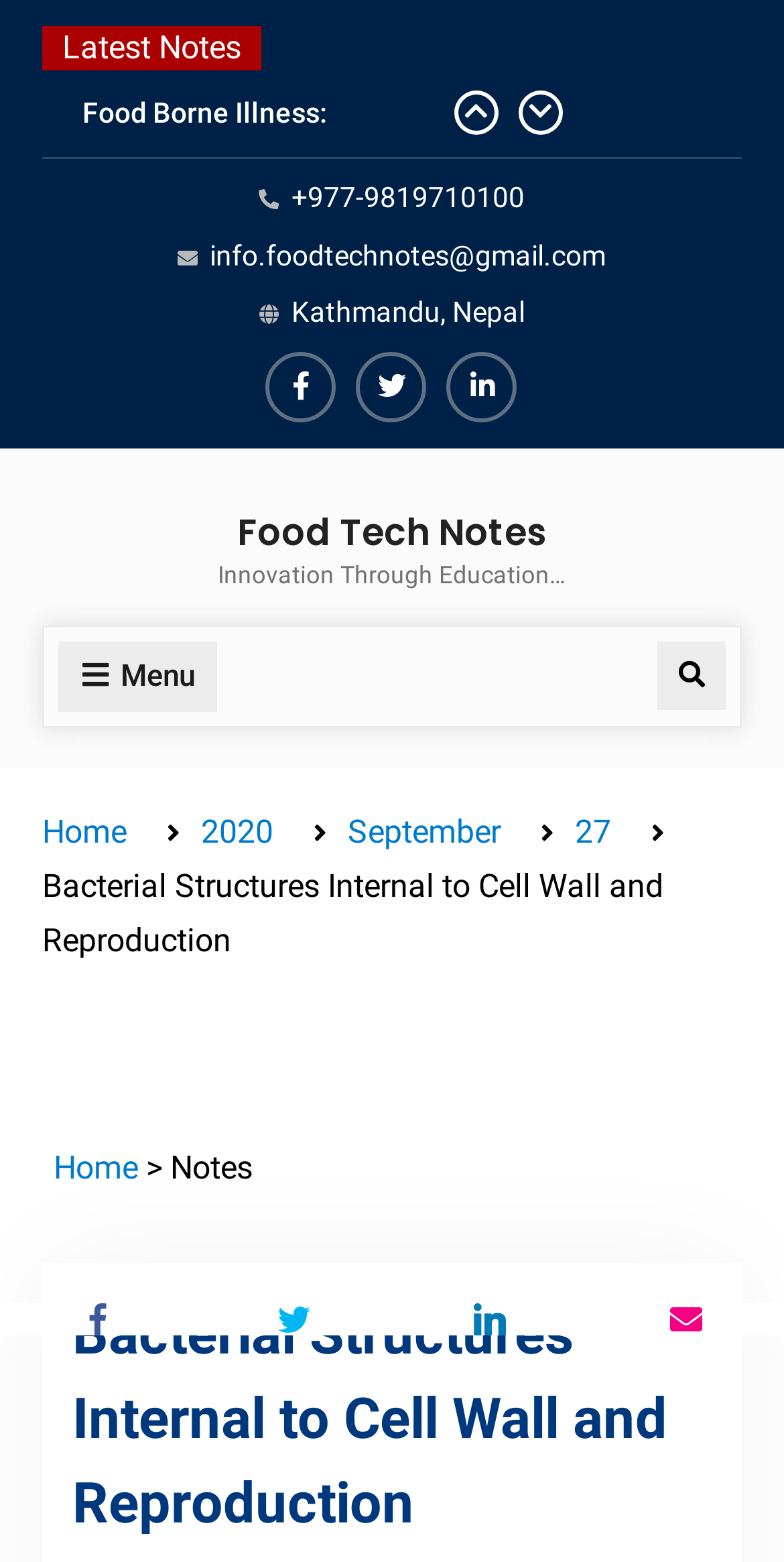Determine the bounding box coordinates of the UI element that matches the following description: "Jamaat-e-Ahmadiyya Kenya". The coordinates should be four float numbers between 0 and 1 in the format [left, top, right, bottom].

None